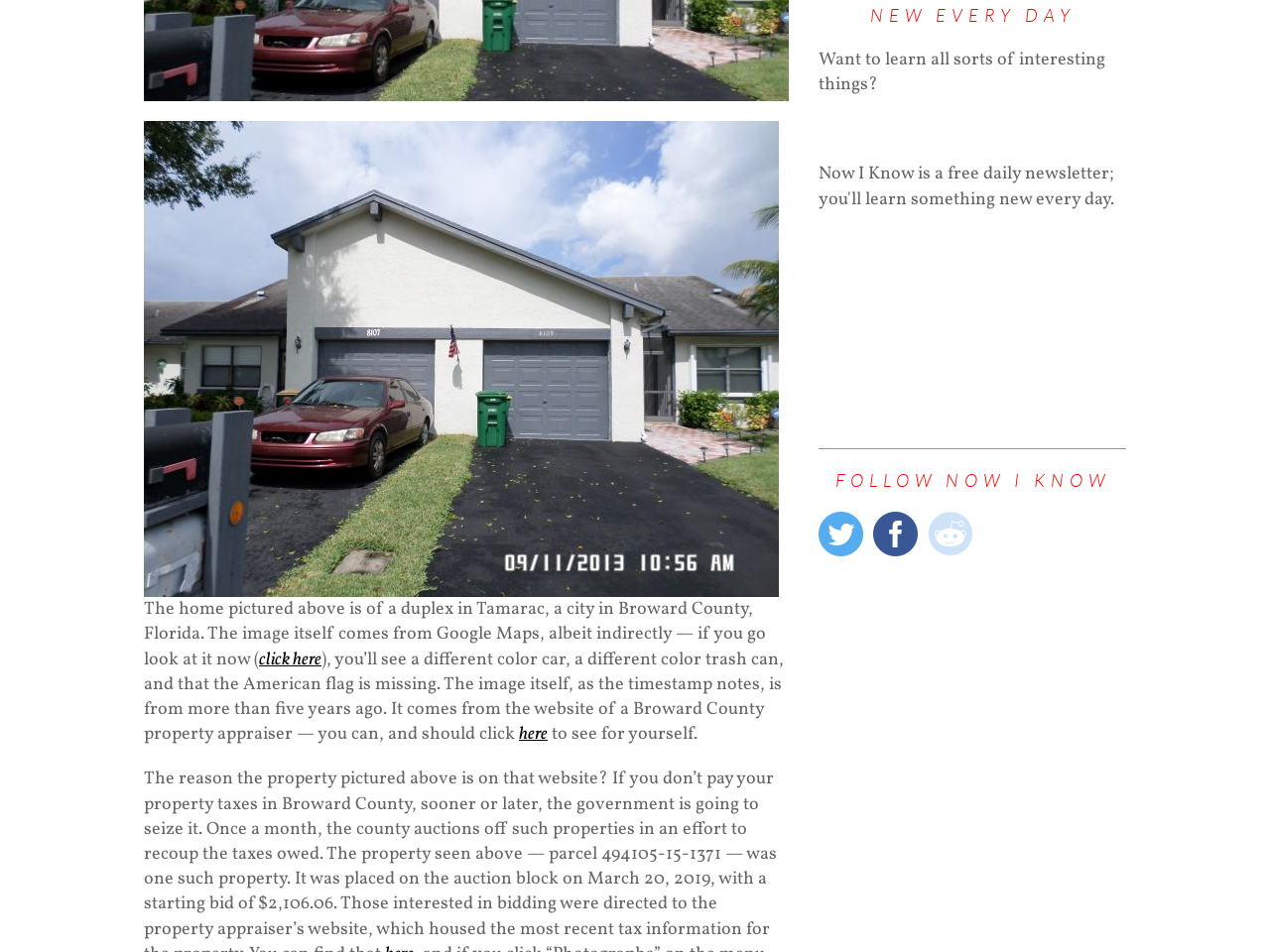Using the description "click here", predict the bounding box of the relevant HTML element.

[0.204, 0.68, 0.253, 0.706]